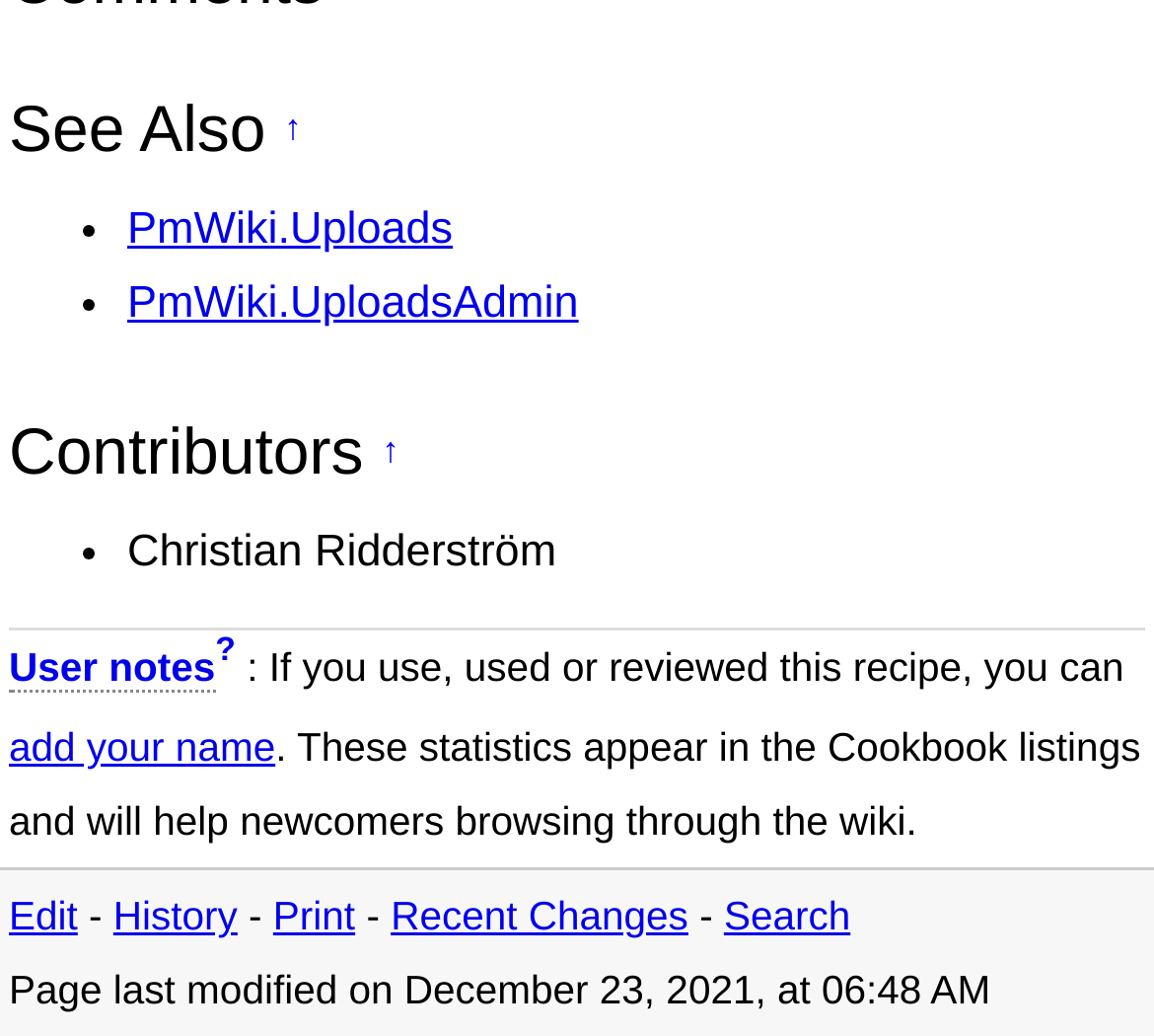When was the page last modified?
Please ensure your answer is as detailed and informative as possible.

The question asks for the last modification date and time of the page. By looking at the footer of the webpage, we can see the text 'Page last modified on December 23, 2021, at 06:48 AM' which provides the answer.